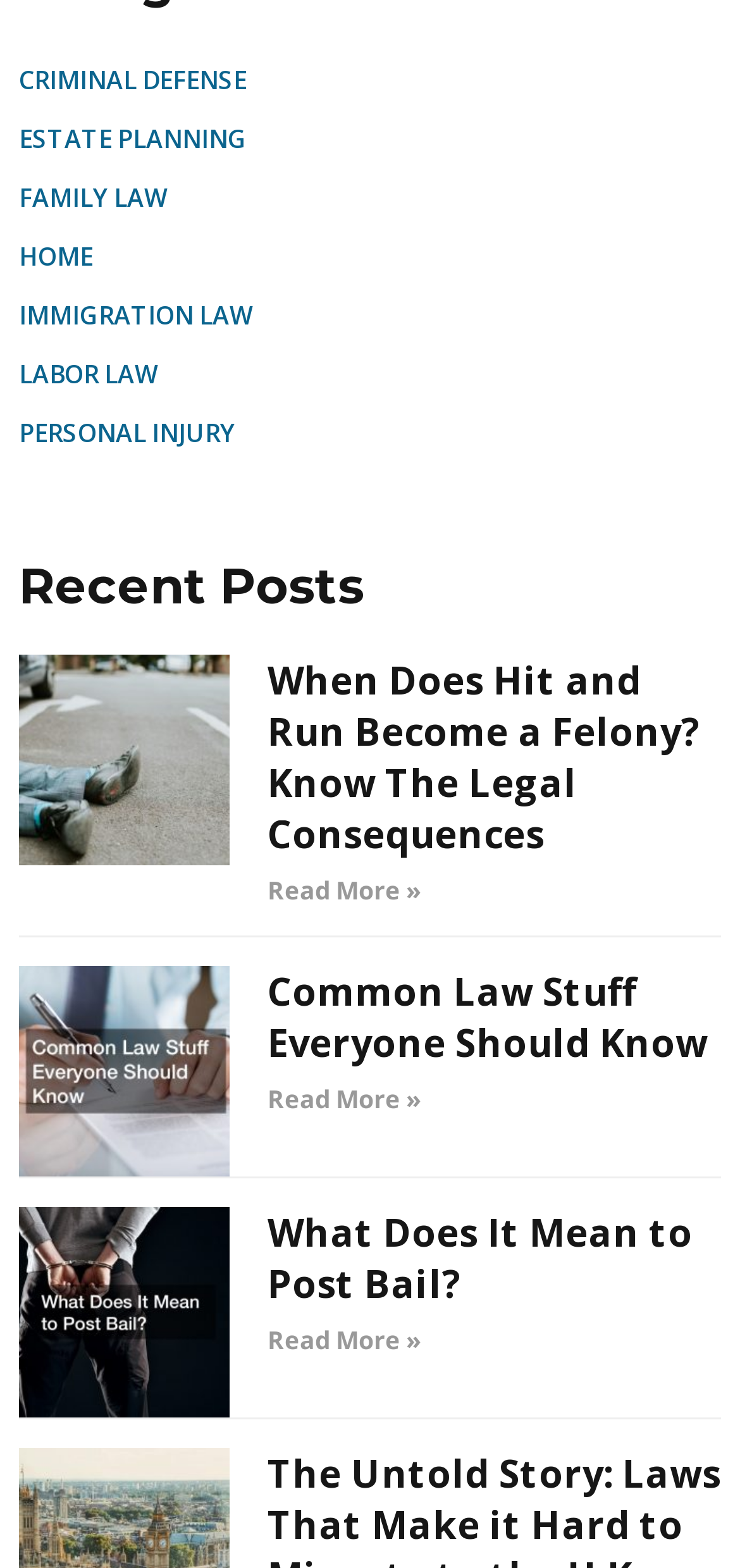Please pinpoint the bounding box coordinates for the region I should click to adhere to this instruction: "Click on Common Law Stuff Everyone Should Know".

[0.362, 0.615, 0.956, 0.681]